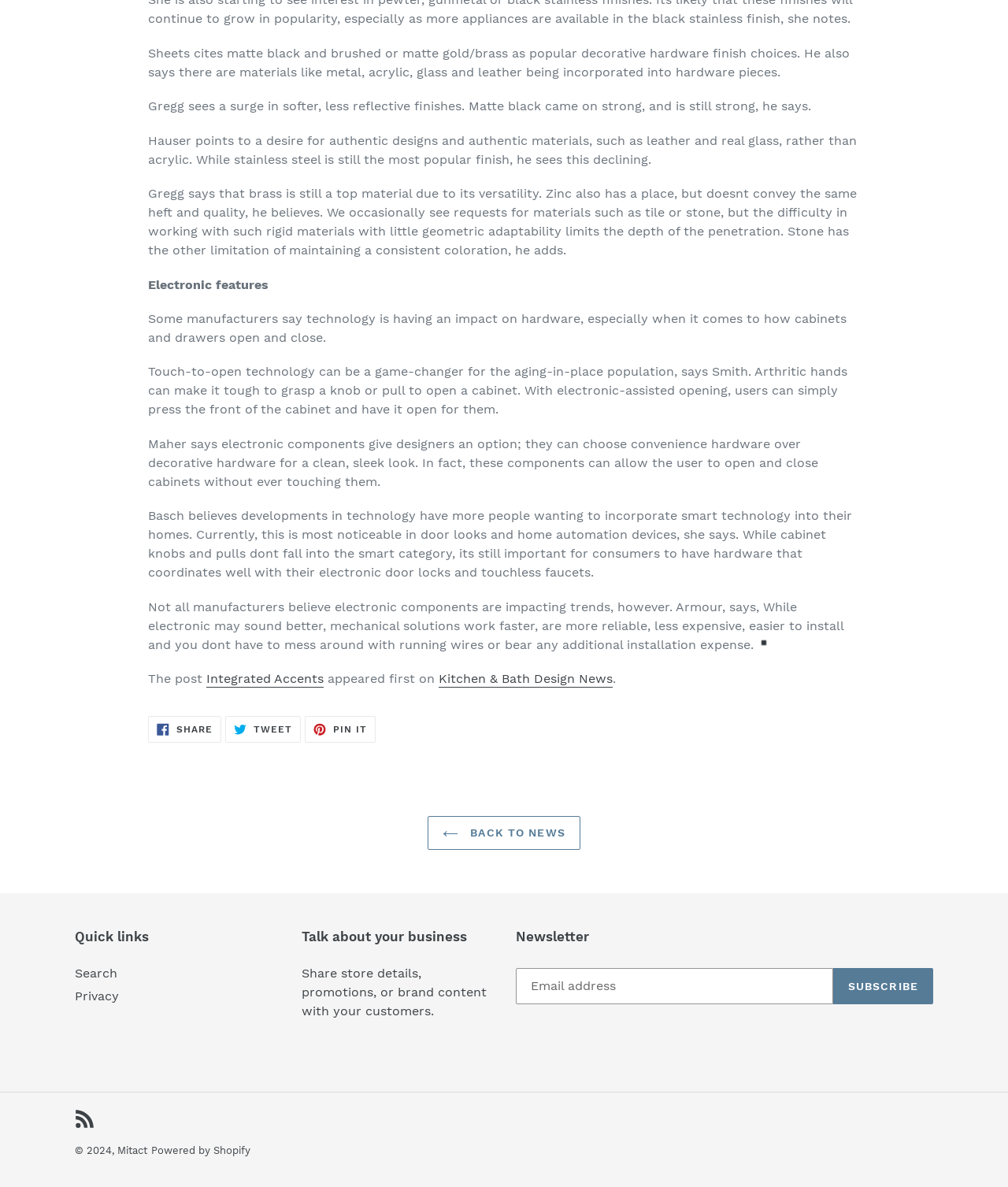What is the topic of the webpage?
Look at the screenshot and provide an in-depth answer.

Based on the text, the webpage appears to be discussing trends in hardware, including decorative hardware finishes, electronic features, and smart technology. The quotes from various individuals, such as Sheets, Gregg, and Hauser, suggest that the webpage is exploring the current state of the hardware industry.